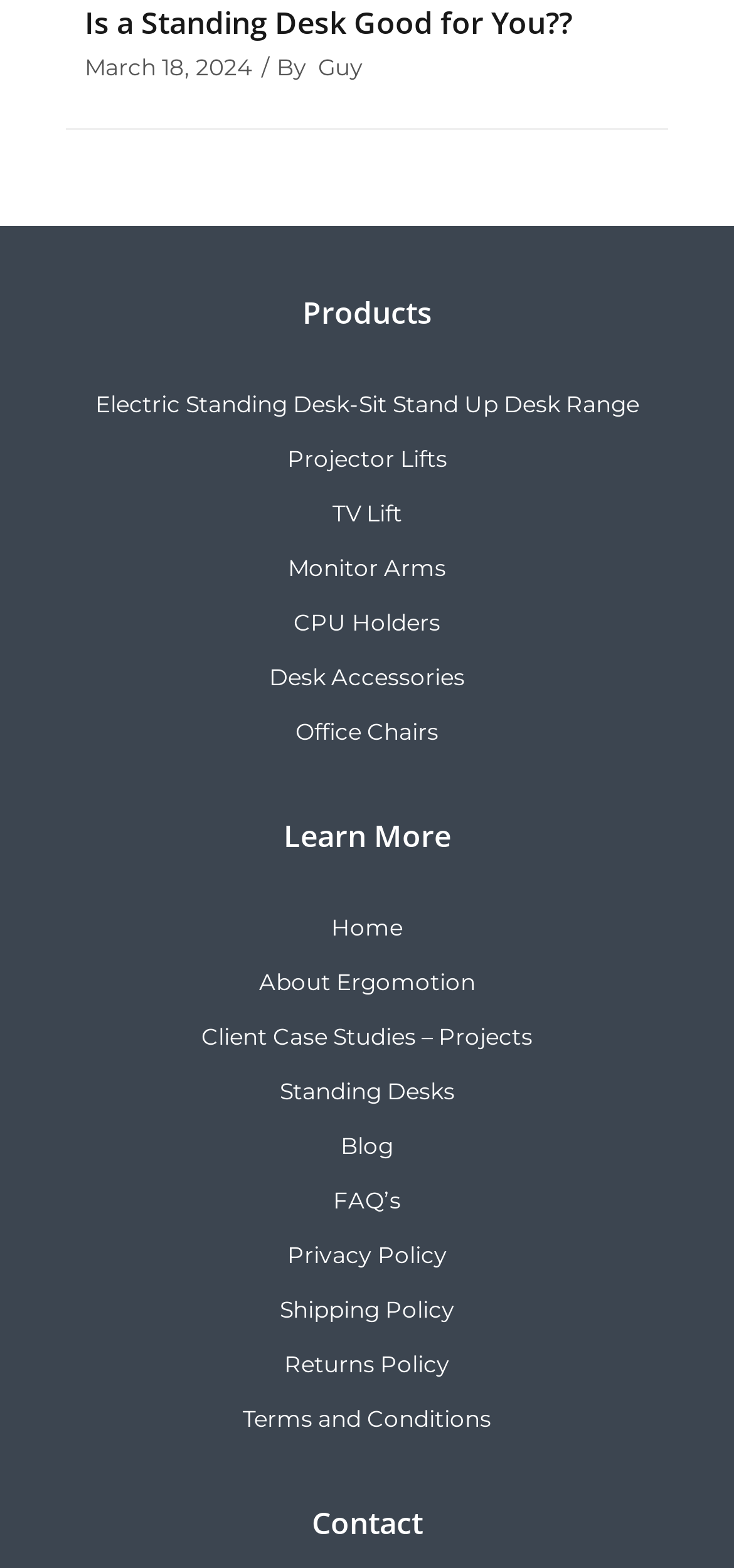Please provide a detailed answer to the question below by examining the image:
What is the last link under Learn More?

I looked at the links under the 'Learn More' heading and found that the last link is 'FAQ’s'.